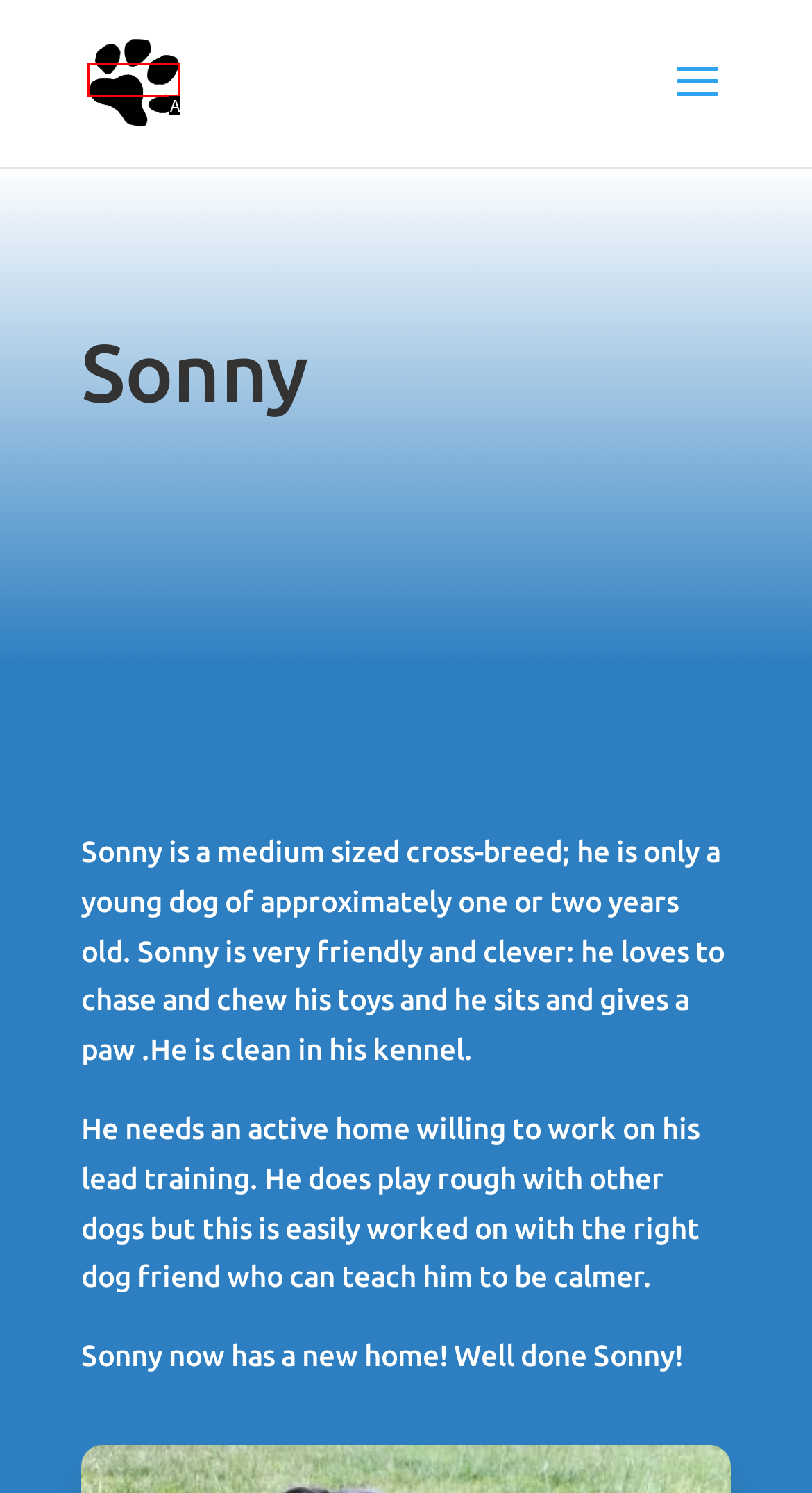Identify which option matches the following description: alt="SYD Rescue"
Answer by giving the letter of the correct option directly.

A